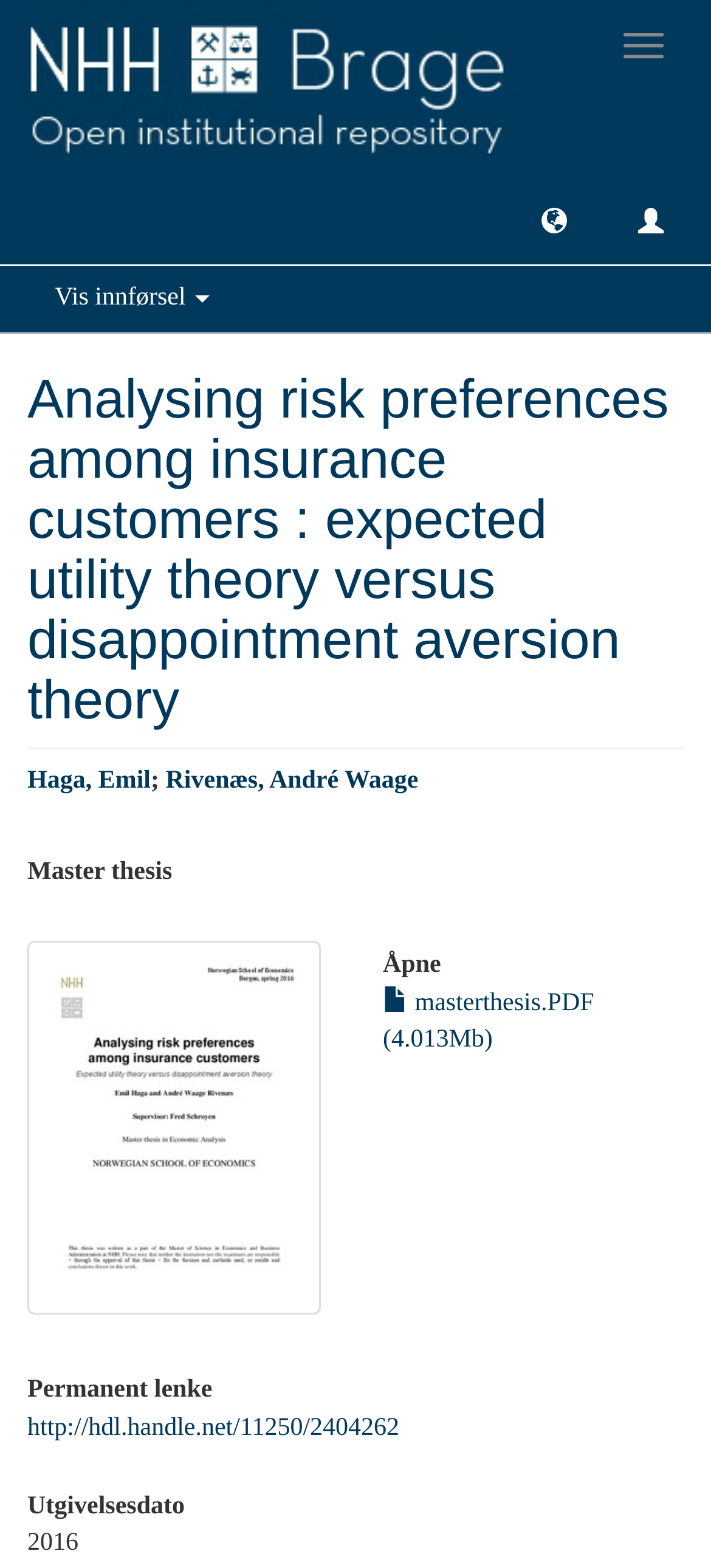Please give a succinct answer to the question in one word or phrase:
What is the text on the button to open the PDF?

Åpne